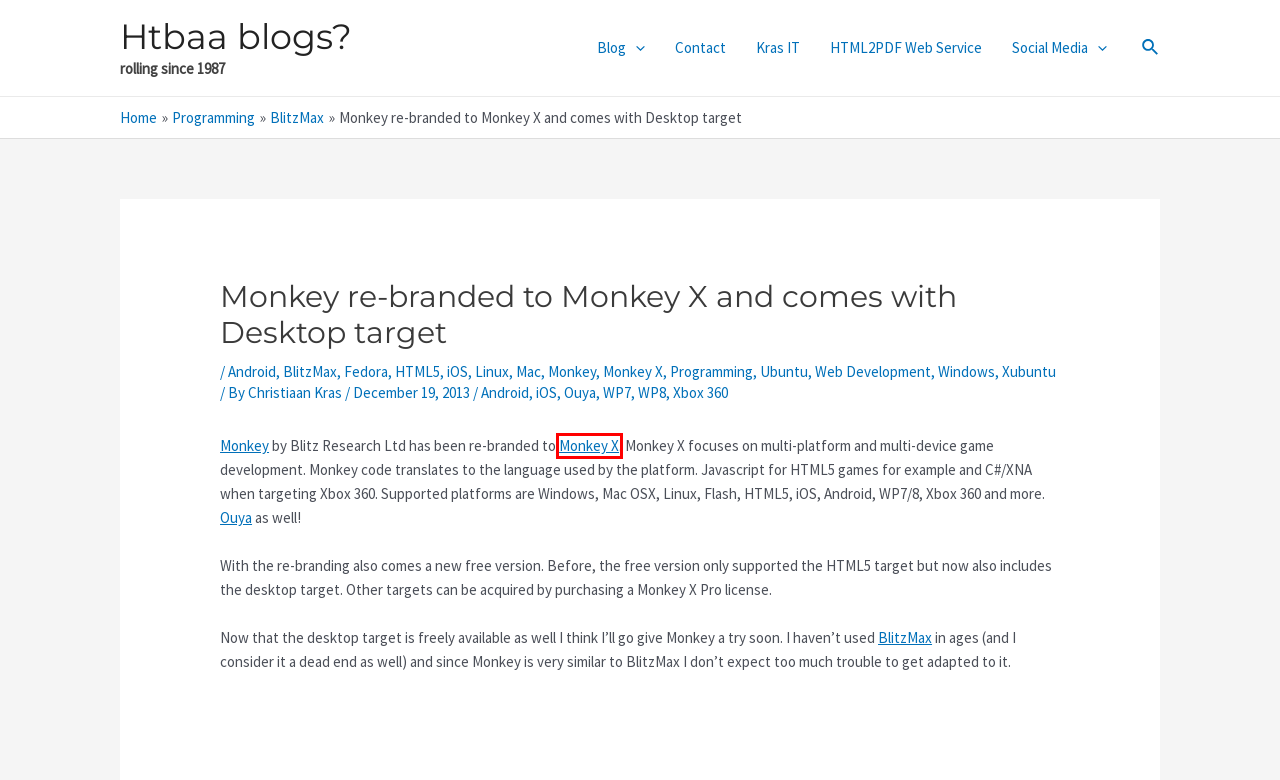Examine the screenshot of the webpage, noting the red bounding box around a UI element. Pick the webpage description that best matches the new page after the element in the red bounding box is clicked. Here are the candidates:
A. Monkey – Htbaa blogs?
B. Mac – Htbaa blogs?
C. WP8 – Htbaa blogs?
D. Ouya – Htbaa blogs?
E. Windows – Htbaa blogs?
F. Programming – Htbaa blogs?
G. Loading...
H. Monkey X – Htbaa blogs?

G